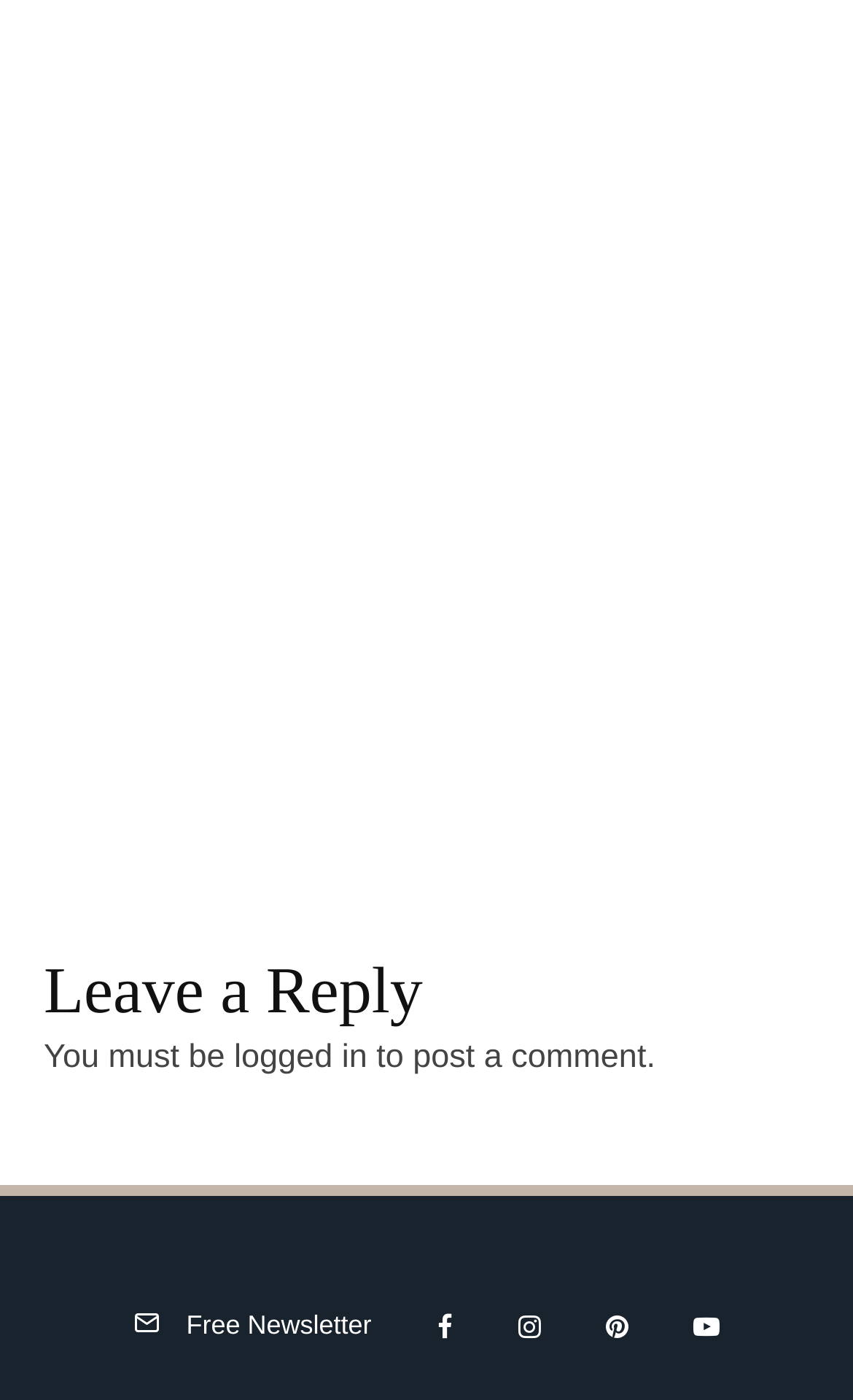Please find the bounding box coordinates of the clickable region needed to complete the following instruction: "View '“Roof of the World” Trans-Himalayan Adventure' link". The bounding box coordinates must consist of four float numbers between 0 and 1, i.e., [left, top, right, bottom].

[0.051, 0.335, 0.5, 0.608]